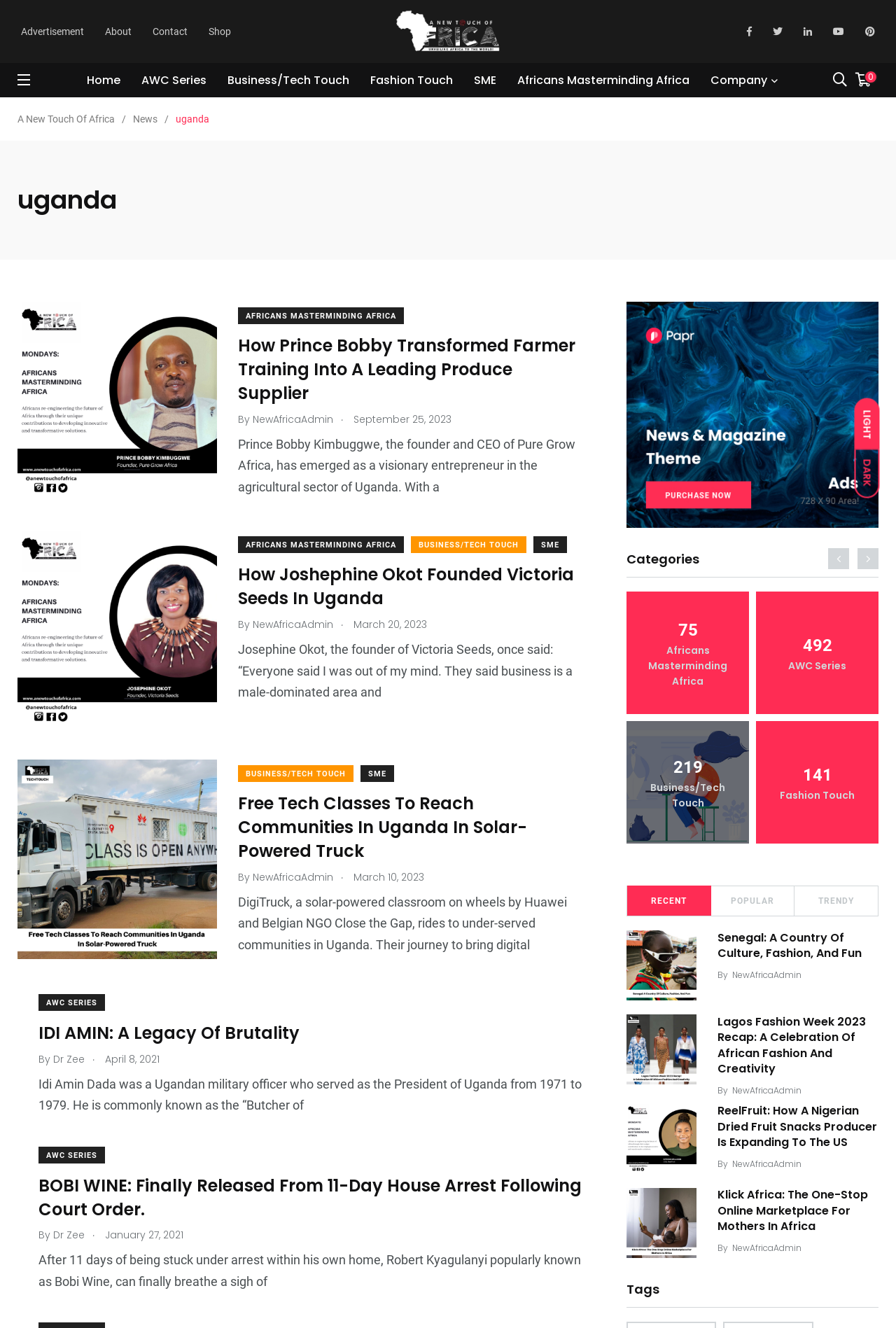Locate the bounding box coordinates of the area to click to fulfill this instruction: "Read about Africans Masterminding Africa". The bounding box should be presented as four float numbers between 0 and 1, in the order [left, top, right, bottom].

[0.266, 0.231, 0.451, 0.244]